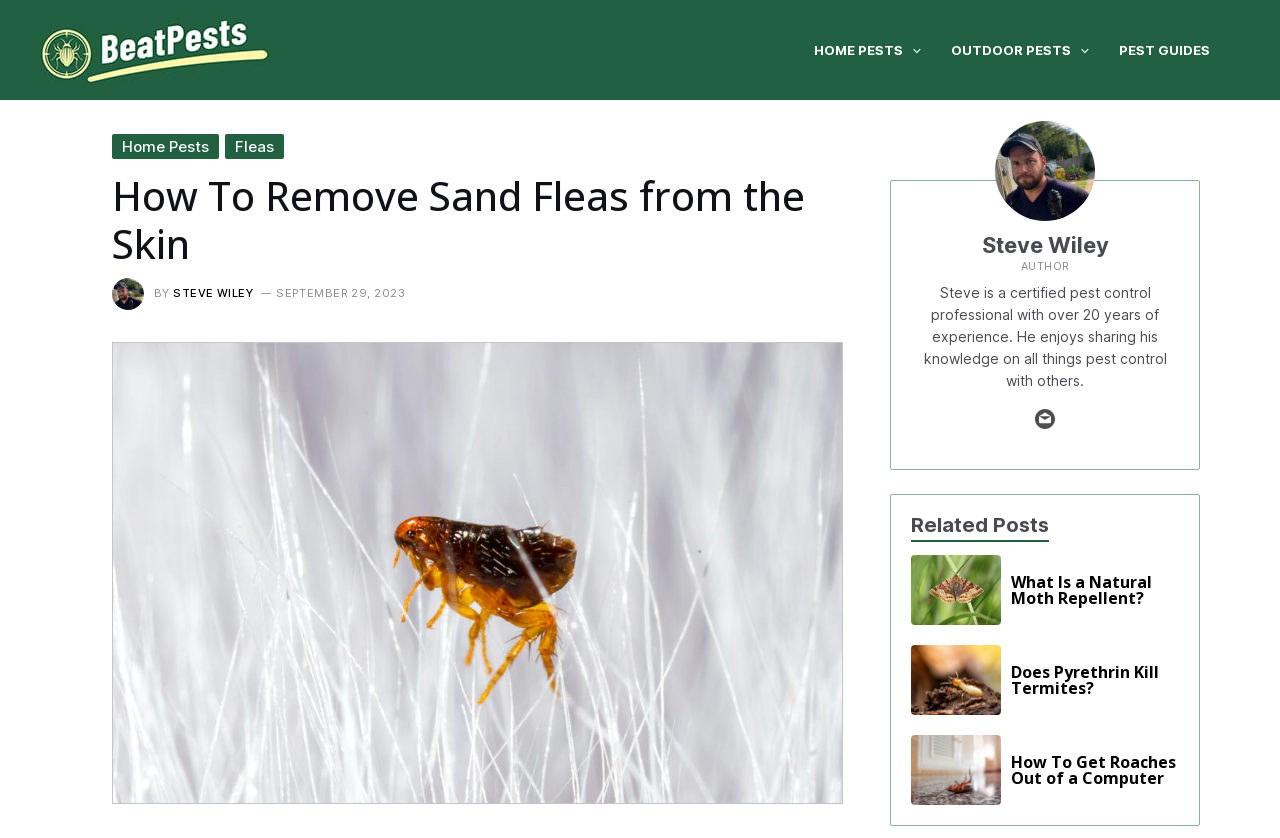Indicate the bounding box coordinates of the element that must be clicked to execute the instruction: "Click on Contact us". The coordinates should be given as four float numbers between 0 and 1, i.e., [left, top, right, bottom].

None